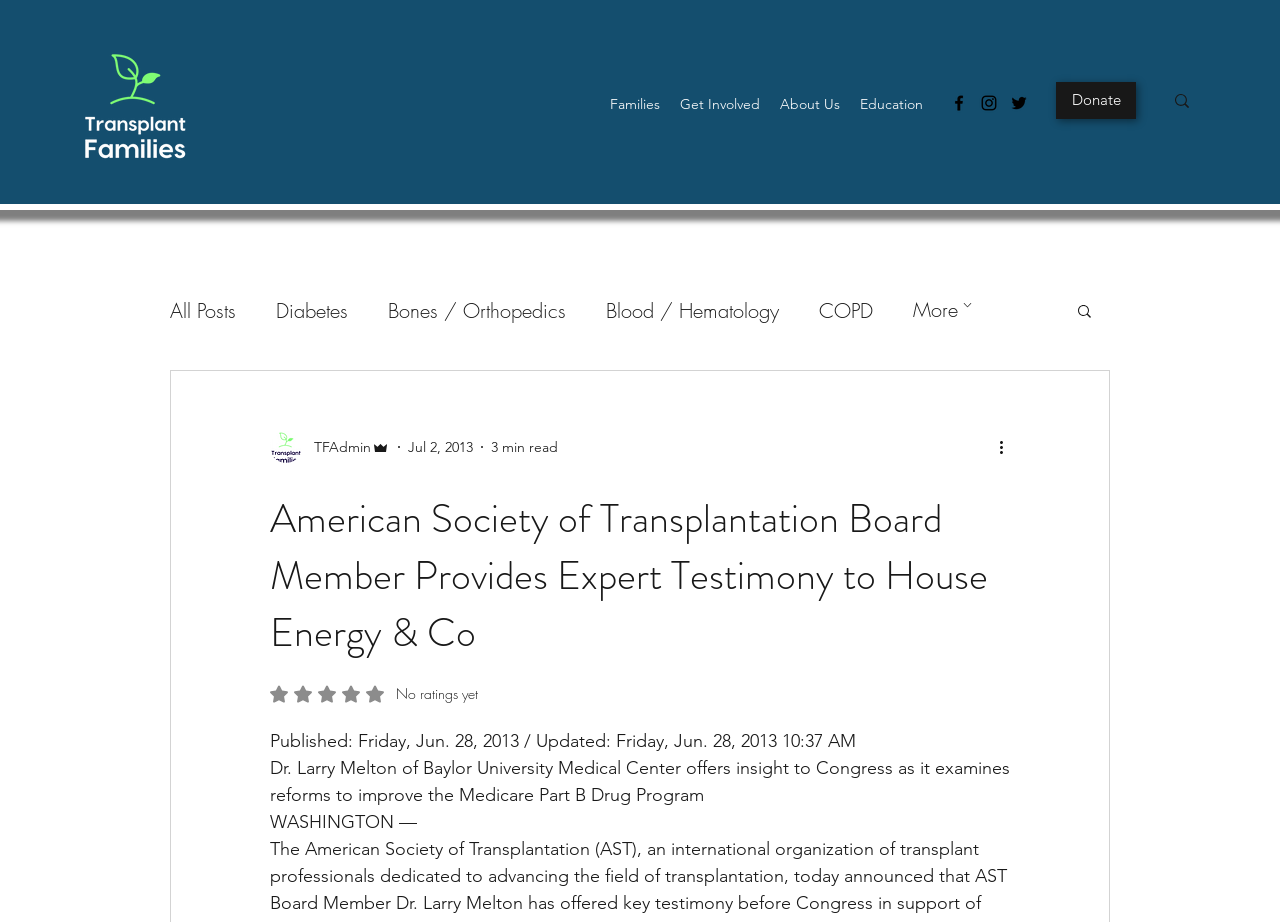What is the date of publication?
Kindly offer a comprehensive and detailed response to the question.

The date of publication can be found in the text 'Published: Friday, Jun. 28, 2013 / Updated: Friday, Jun. 28, 2013 10:37 AM'. The date of publication is explicitly stated as Friday, Jun. 28, 2013.